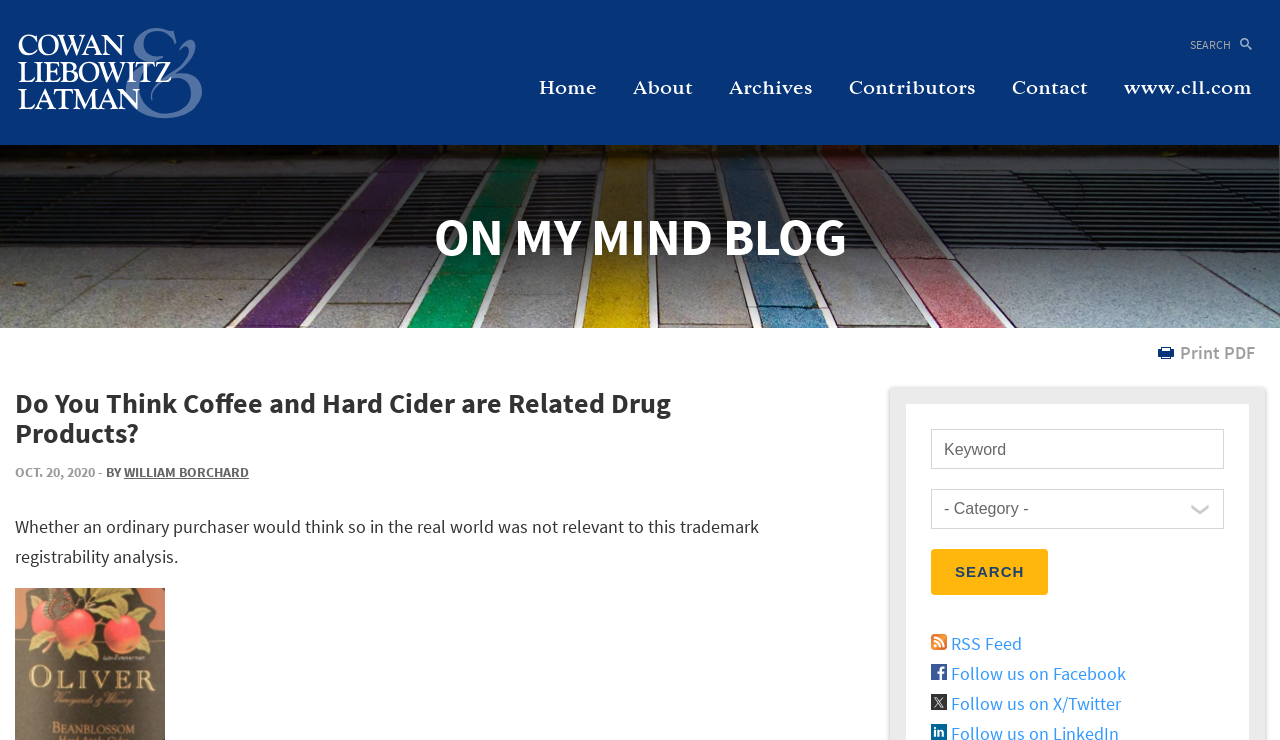Identify the bounding box coordinates of the specific part of the webpage to click to complete this instruction: "Go to the review of Abcpaperwriter.com".

None